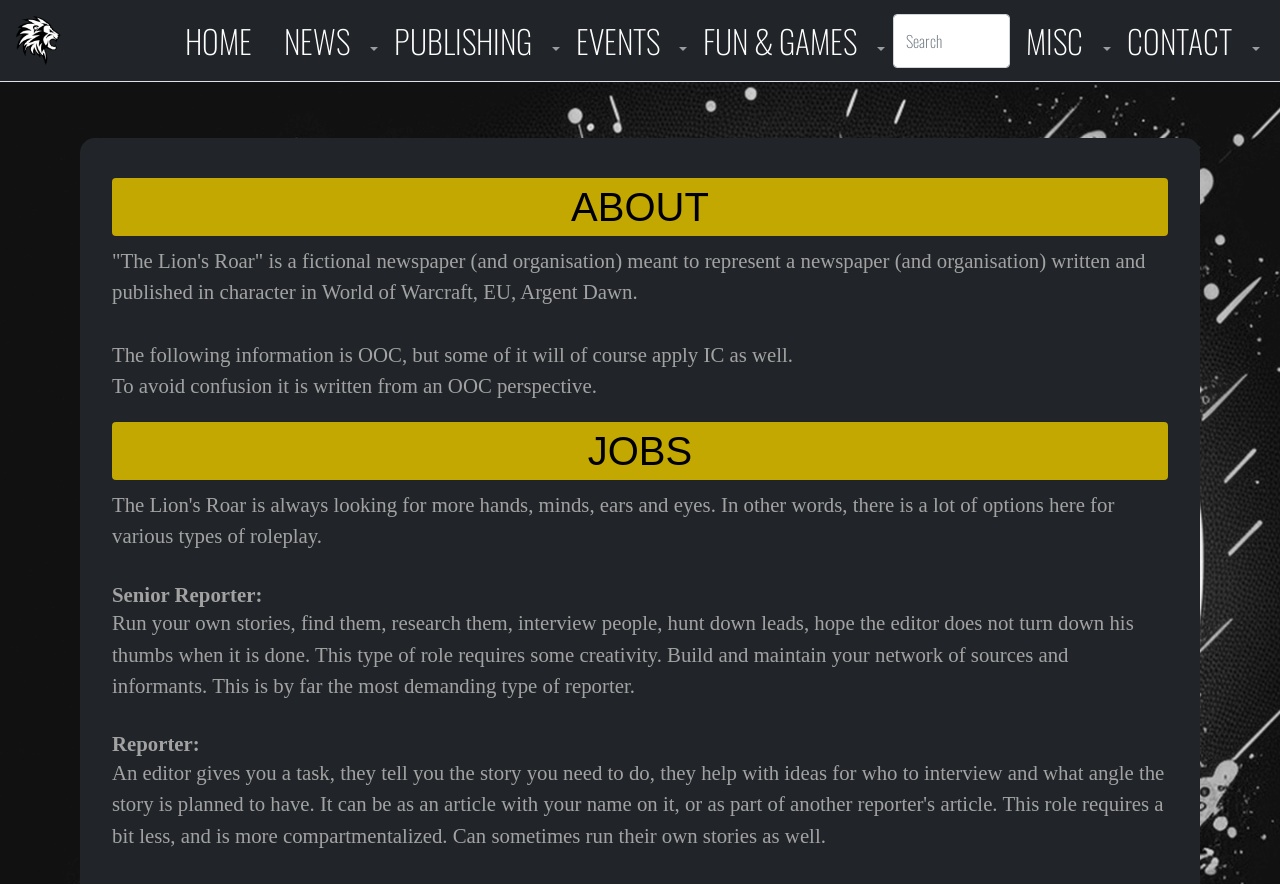What is the name of the fictional newspaper?
Please elaborate on the answer to the question with detailed information.

Based on the static text element, it is mentioned that 'The Lion's Roar' is a fictional newspaper and organisation written and published in character in World of Warcraft, EU, Argent Dawn.